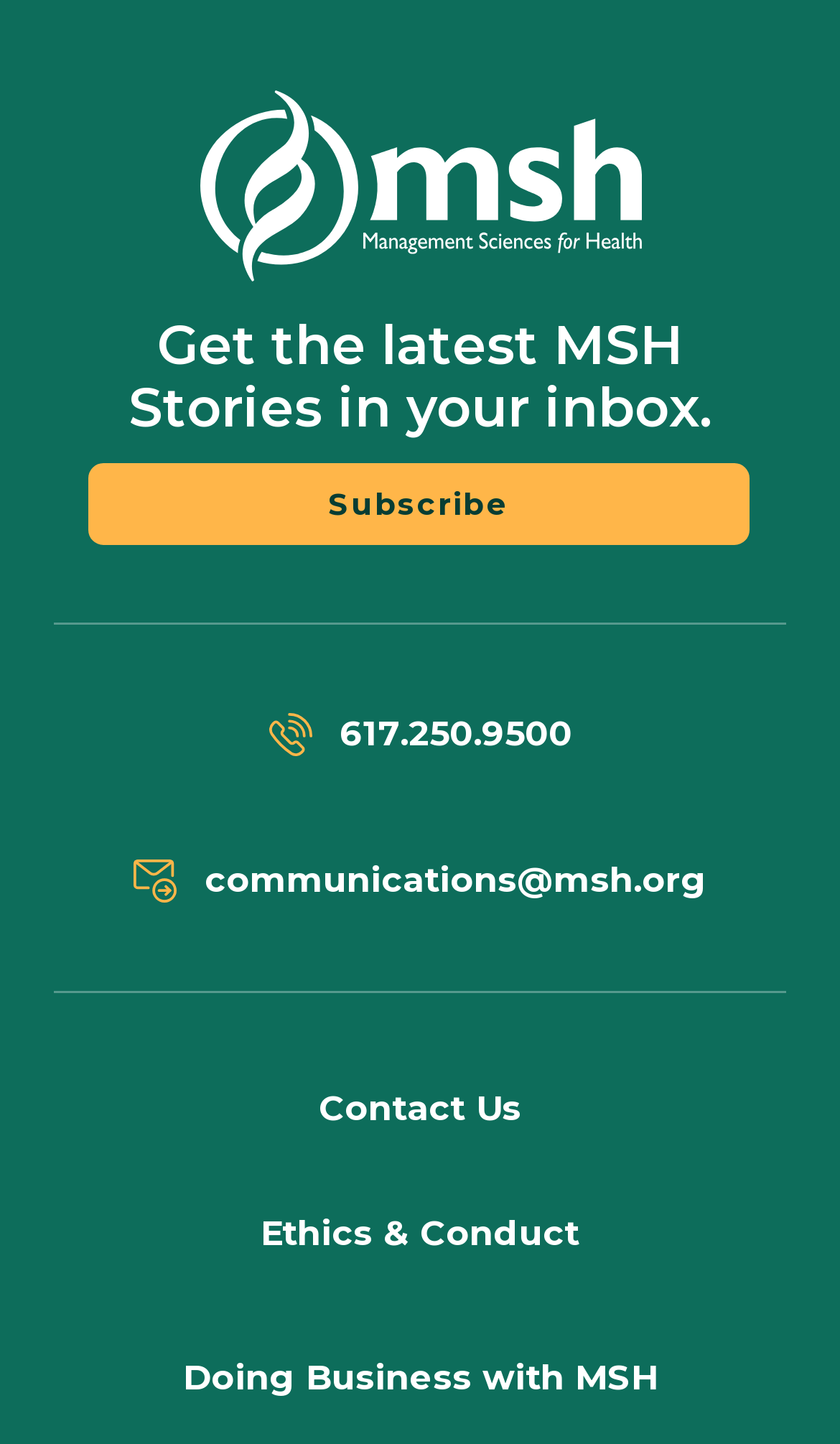What is the phone number to contact MSH?
Look at the image and respond with a one-word or short-phrase answer.

617.250.9500